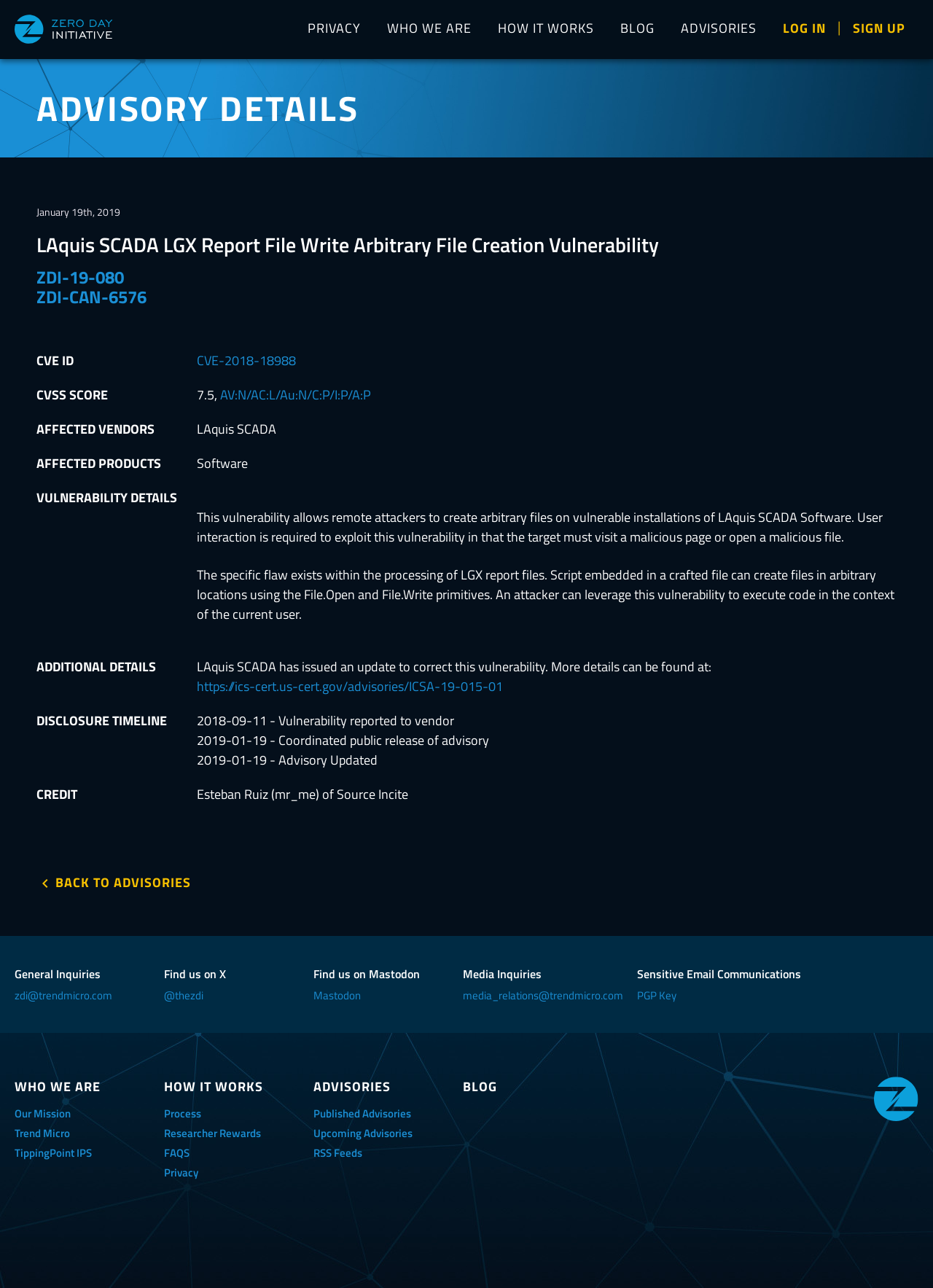Please specify the bounding box coordinates in the format (top-left x, top-left y, bottom-right x, bottom-right y), with all values as floating point numbers between 0 and 1. Identify the bounding box of the UI element described by: HOW IT WORKS

[0.176, 0.836, 0.321, 0.851]